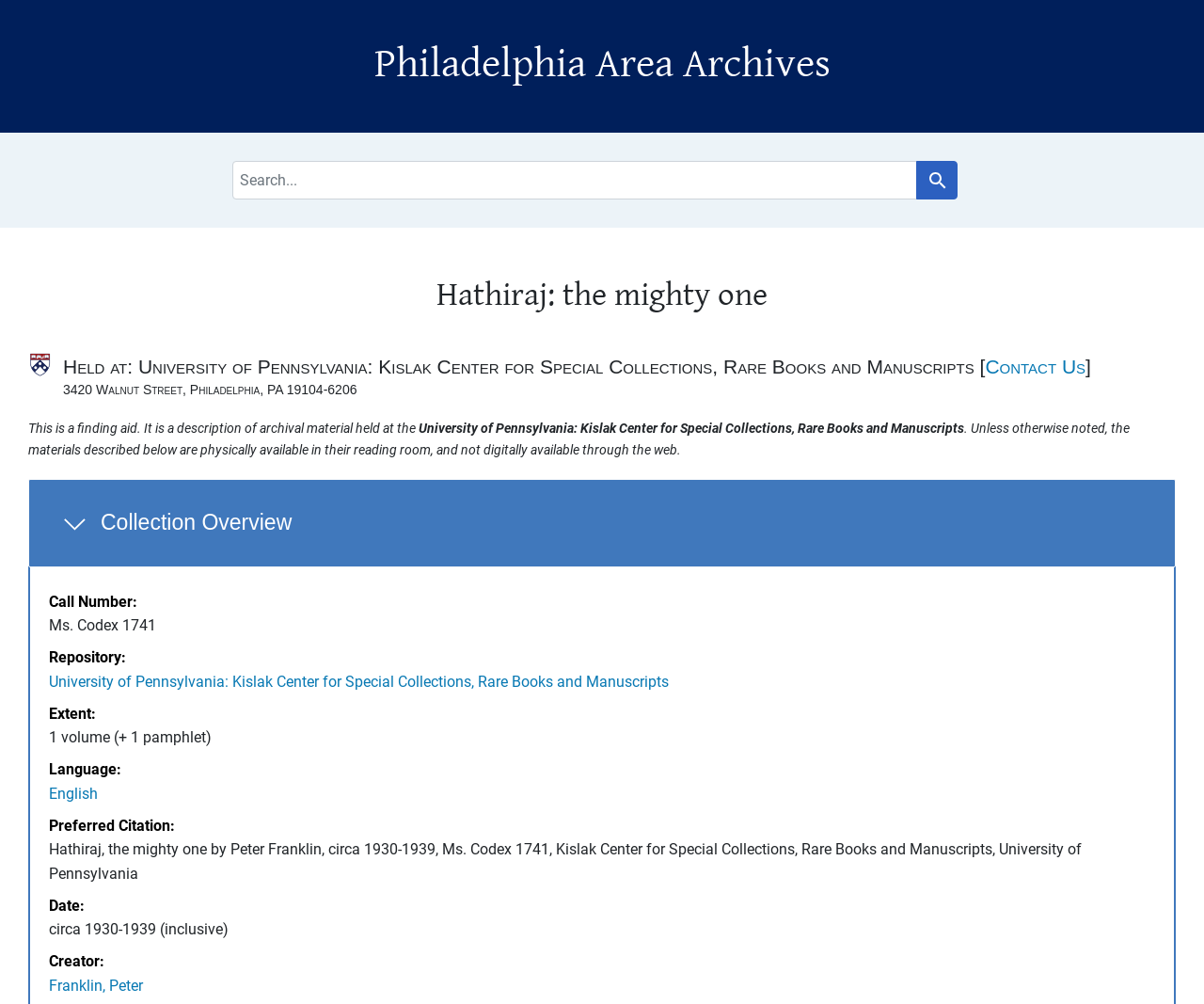Identify the bounding box coordinates of the section to be clicked to complete the task described by the following instruction: "Search for Hathiraj". The coordinates should be four float numbers between 0 and 1, formatted as [left, top, right, bottom].

[0.193, 0.16, 0.807, 0.199]